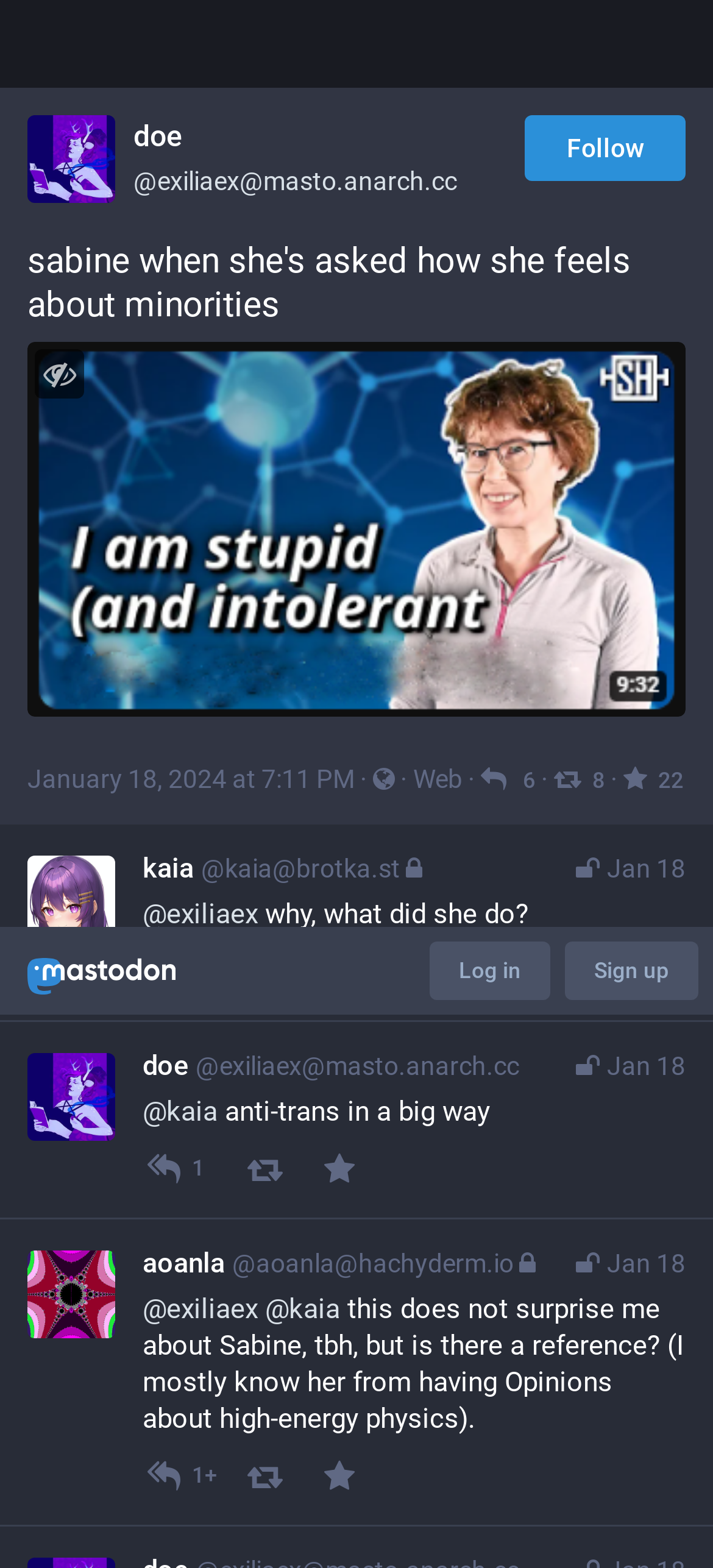Determine the bounding box coordinates for the clickable element to execute this instruction: "Check the post from @kaia". Provide the coordinates as four float numbers between 0 and 1, i.e., [left, top, right, bottom].

[0.372, 0.233, 0.477, 0.254]